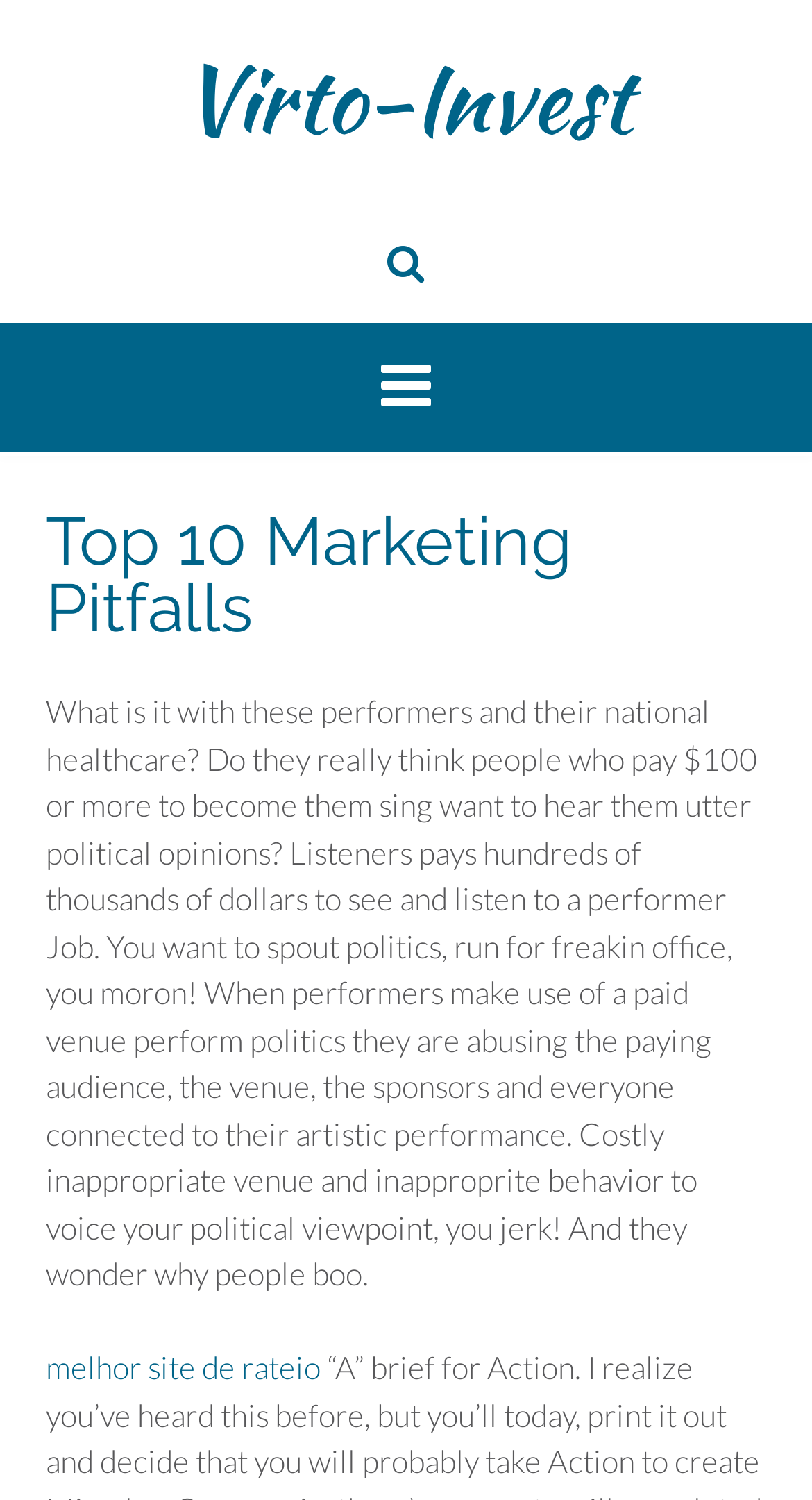Locate the bounding box of the UI element described in the following text: "melhor site de rateio".

[0.056, 0.899, 0.395, 0.924]